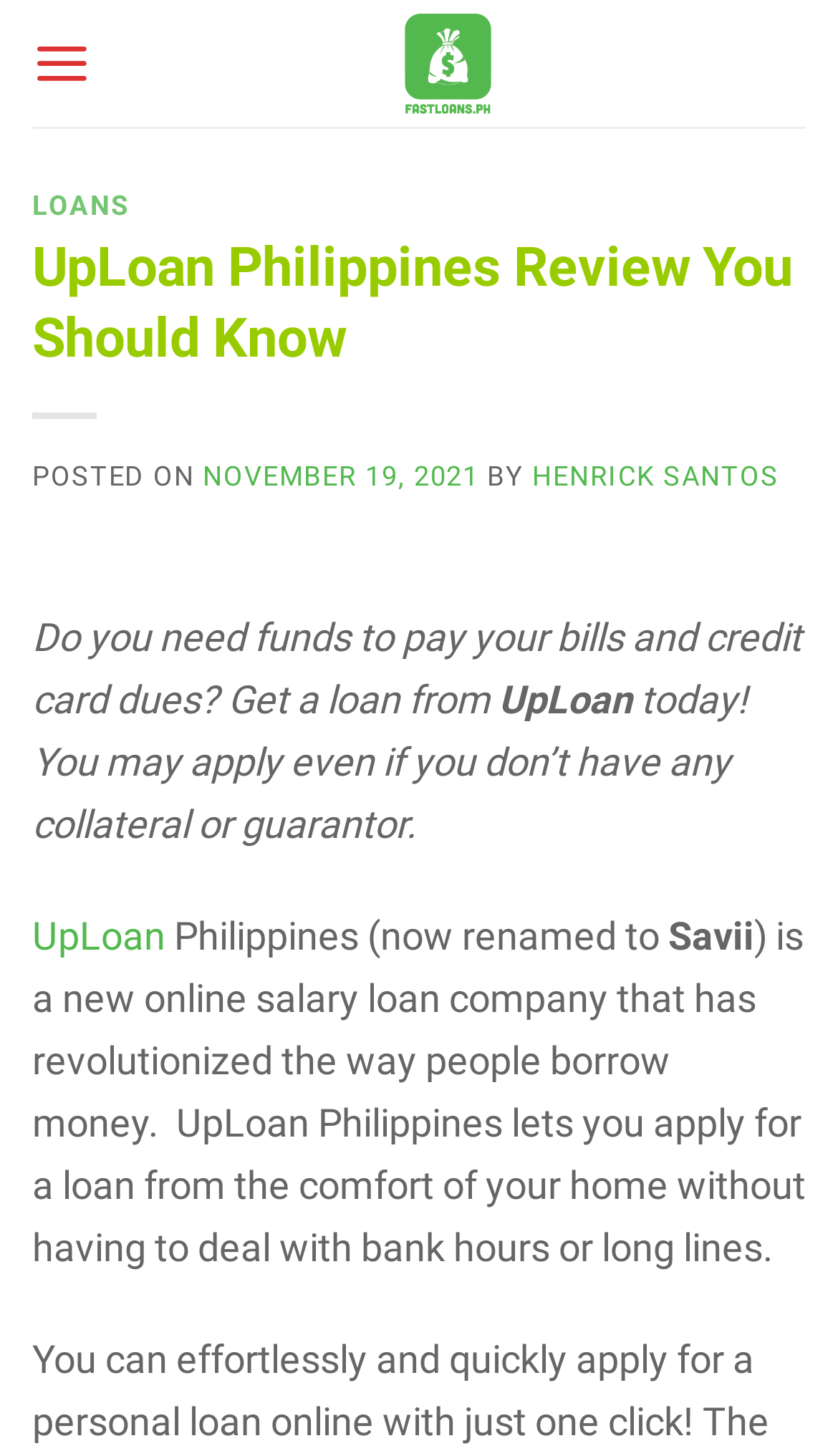Determine the main text heading of the webpage and provide its content.

UpLoan Philippines Review You Should Know